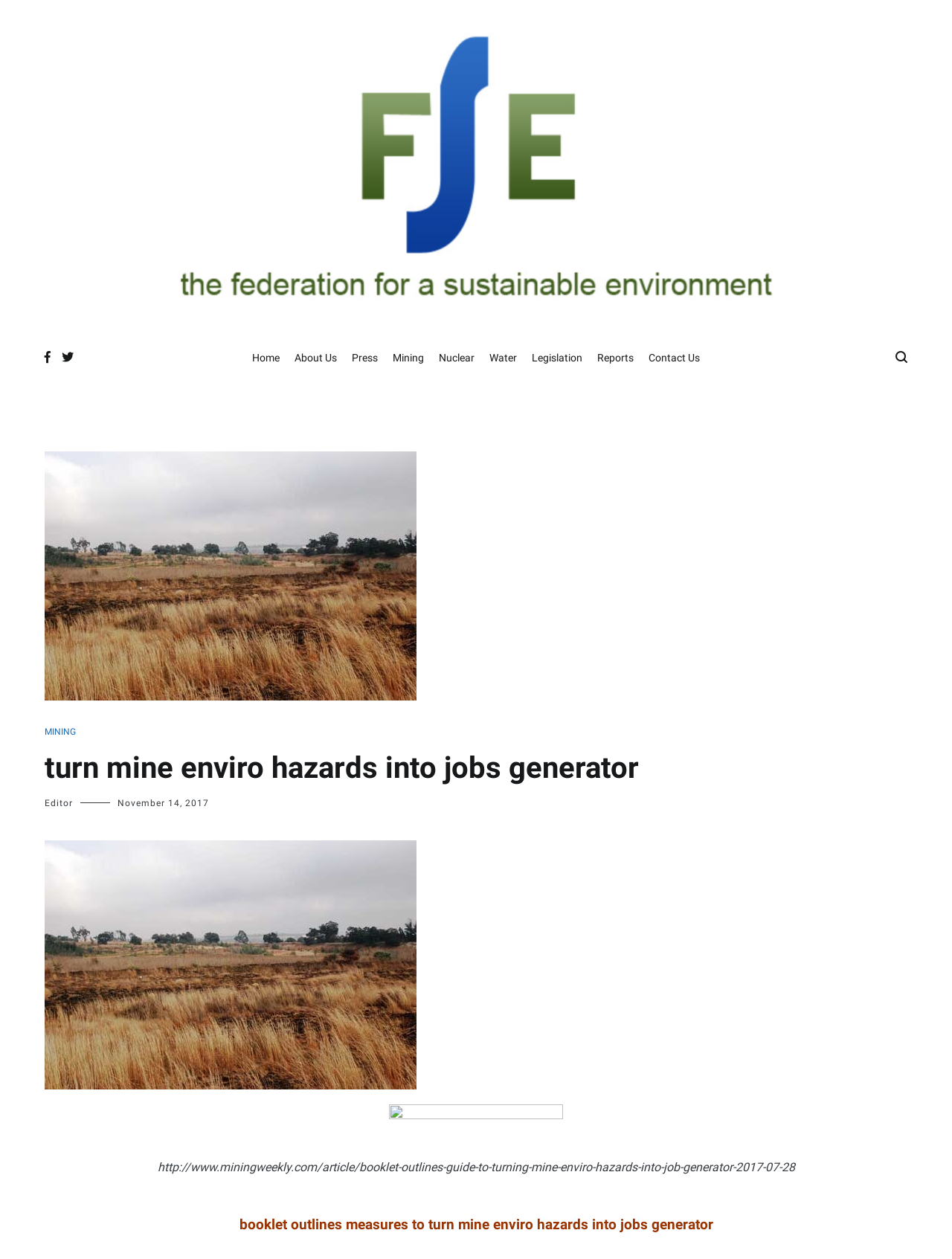Locate the bounding box of the UI element with the following description: "November 14, 2017".

[0.123, 0.634, 0.22, 0.642]